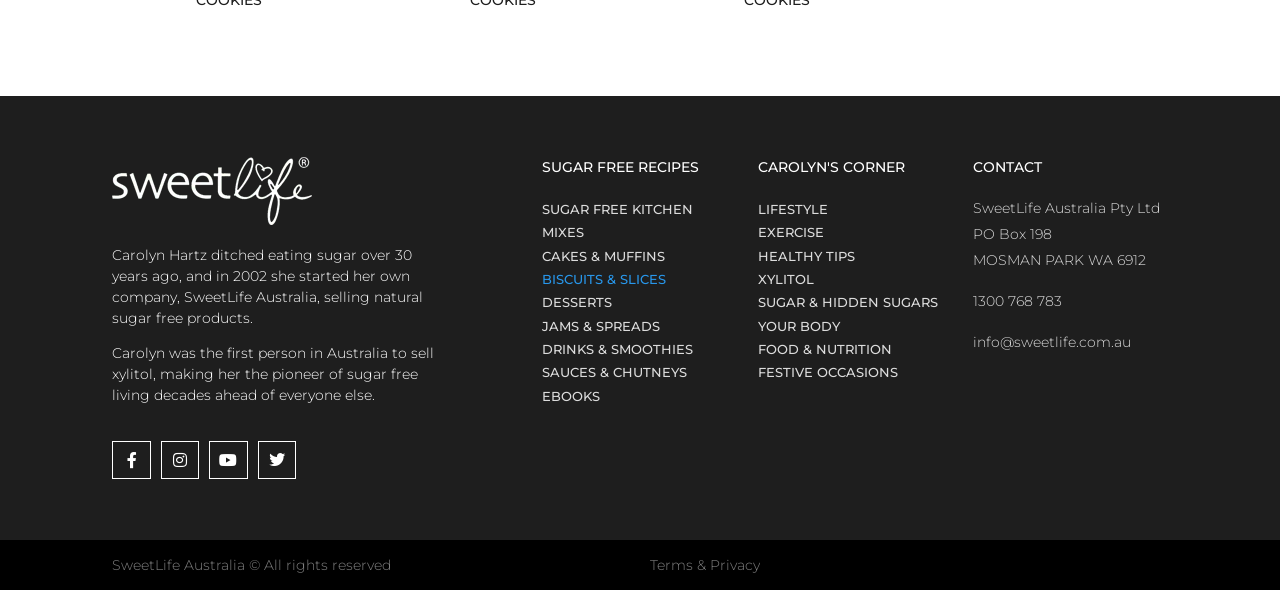Find the bounding box coordinates of the clickable element required to execute the following instruction: "Contact SweetLife Australia". Provide the coordinates as four float numbers between 0 and 1, i.e., [left, top, right, bottom].

[0.76, 0.266, 0.912, 0.301]